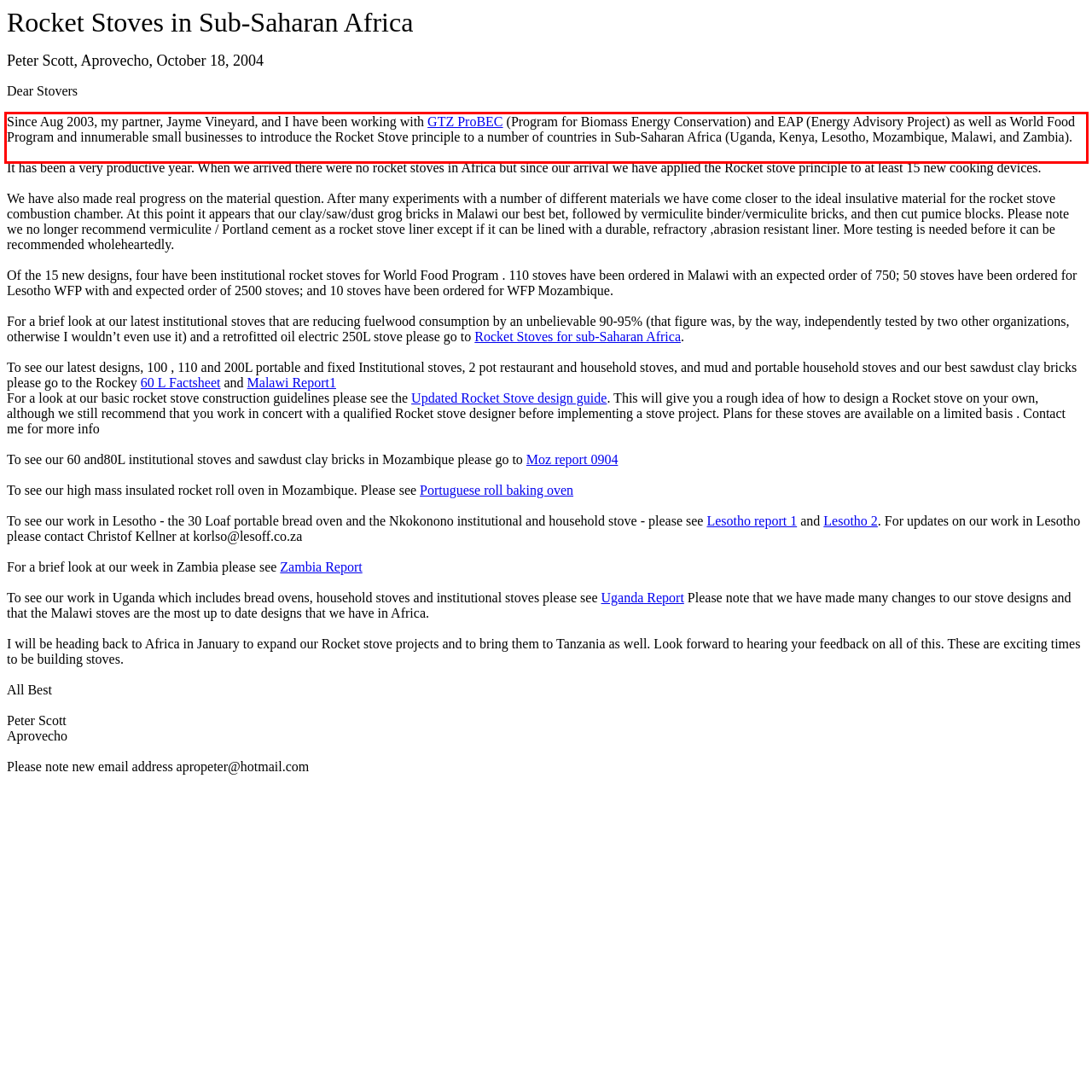Please perform OCR on the UI element surrounded by the red bounding box in the given webpage screenshot and extract its text content.

Since Aug 2003, my partner, Jayme Vineyard, and I have been working with GTZ ProBEC (Program for Biomass Energy Conservation) and EAP (Energy Advisory Project) as well as World Food Program and innumerable small businesses to introduce the Rocket Stove principle to a number of countries in Sub-Saharan Africa (Uganda, Kenya, Lesotho, Mozambique, Malawi, and Zambia).